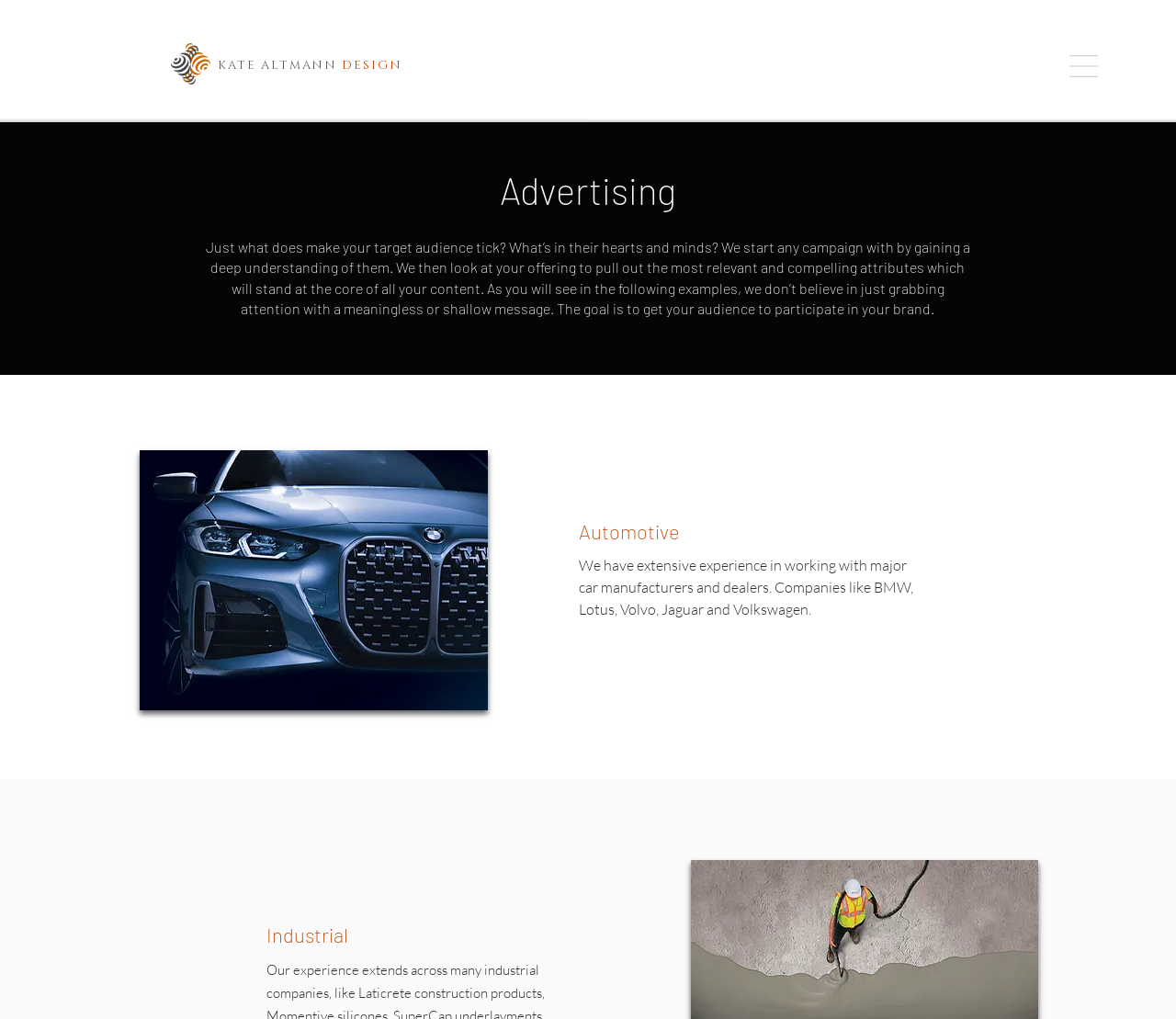What is the goal of the advertising campaigns?
Carefully analyze the image and provide a thorough answer to the question.

The goal of the advertising campaigns is obtained from the StaticText element which mentions that the goal is to get the audience to participate in the brand, rather than just grabbing attention with a meaningless or shallow message.